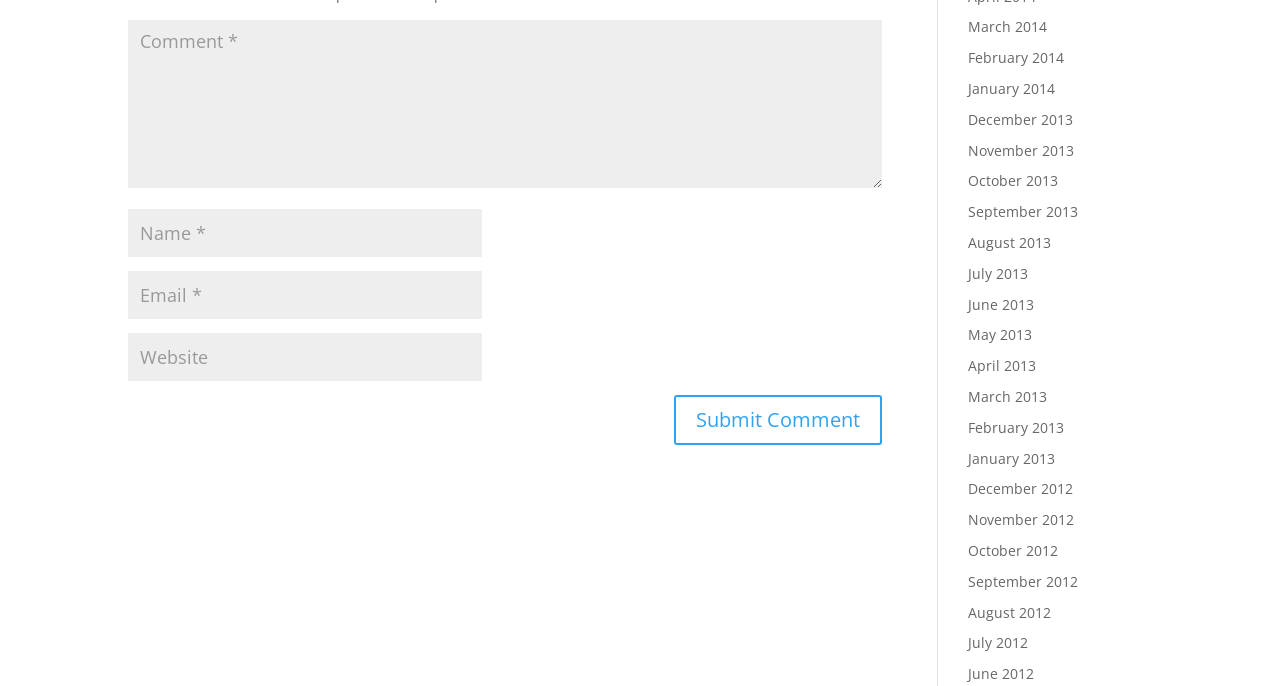What is the purpose of the textboxes?
Respond to the question with a single word or phrase according to the image.

To input comment information